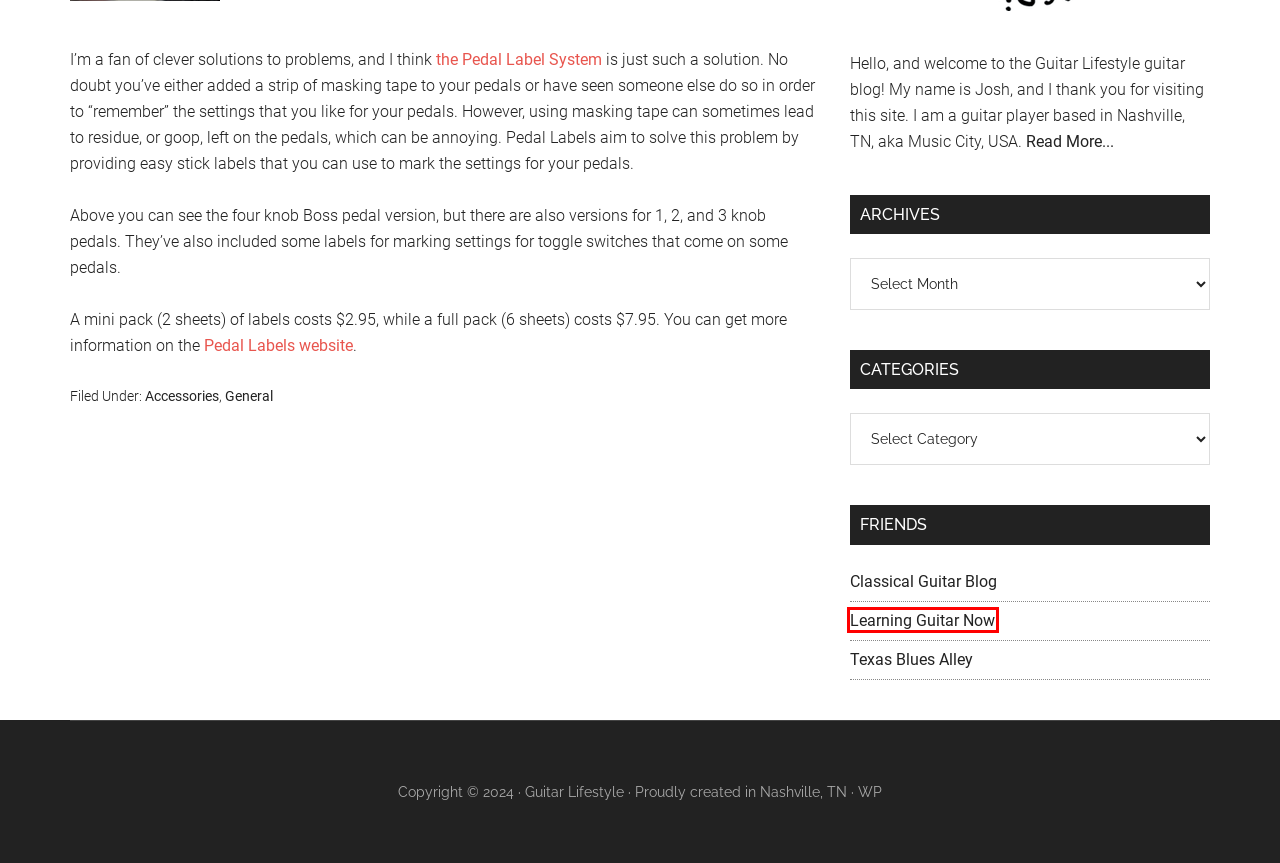Observe the screenshot of a webpage with a red bounding box around an element. Identify the webpage description that best fits the new page after the element inside the bounding box is clicked. The candidates are:
A. Videos
B. TXBA Setlist - A record of everything new at Texas Blues Alley
C. Classical Guitar : Lessons, News, Interviews, Tips, Tricks & More | ClassicalGuitar.org
D. Pedal Labels Pack
E. Guitar Lifestyle
F. About
G. Learning Guitar Now | Blues and Slide Guitar Lessons
H. General

G